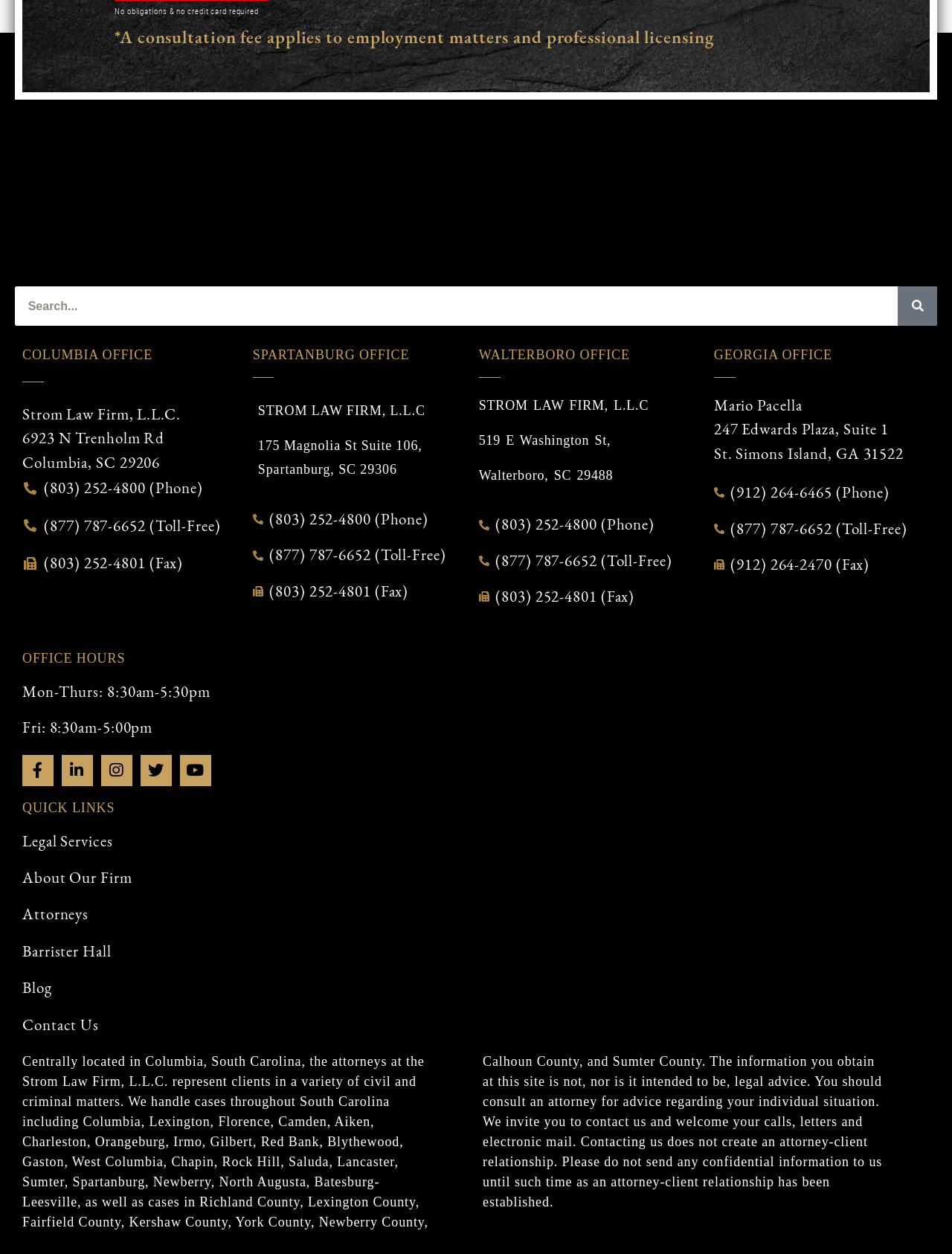Locate the bounding box coordinates of the clickable area needed to fulfill the instruction: "Search for something".

[0.016, 0.228, 0.984, 0.26]